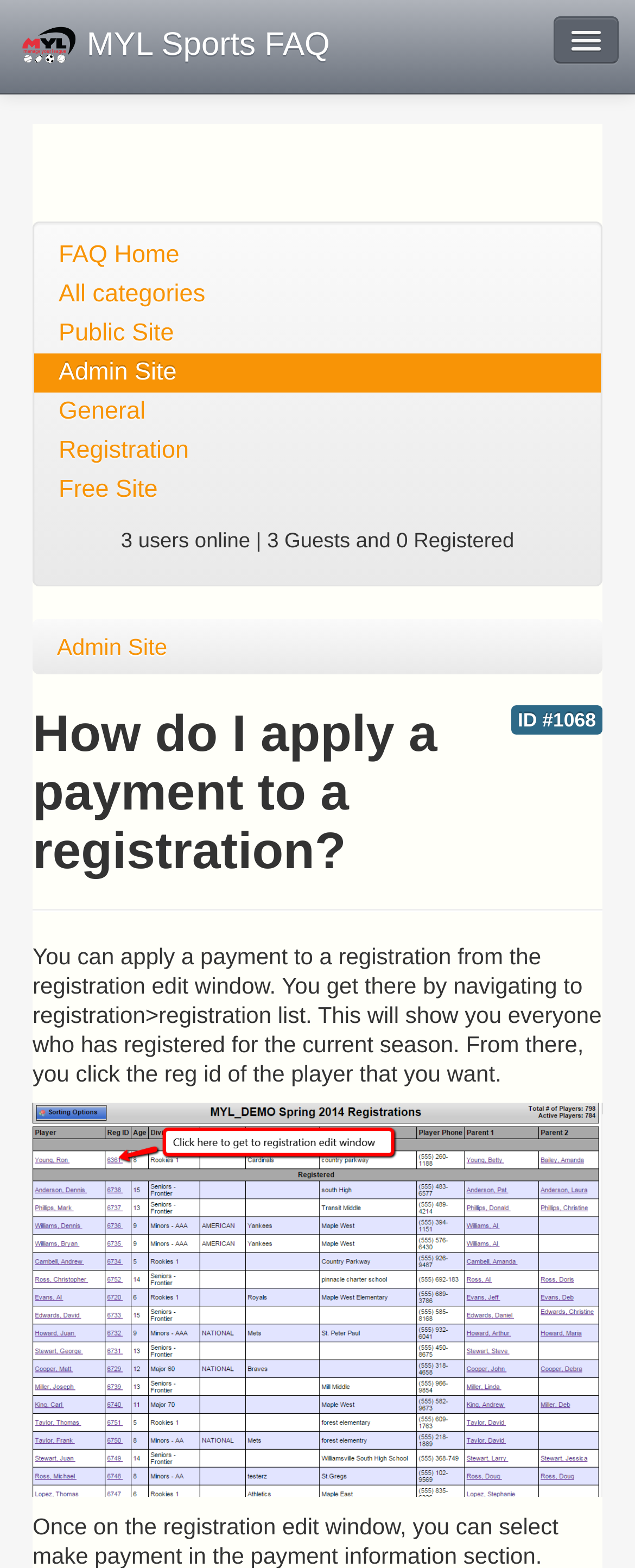Please specify the bounding box coordinates of the clickable region to carry out the following instruction: "Click the 'ID #1068' link". The coordinates should be four float numbers between 0 and 1, in the format [left, top, right, bottom].

[0.805, 0.45, 0.949, 0.468]